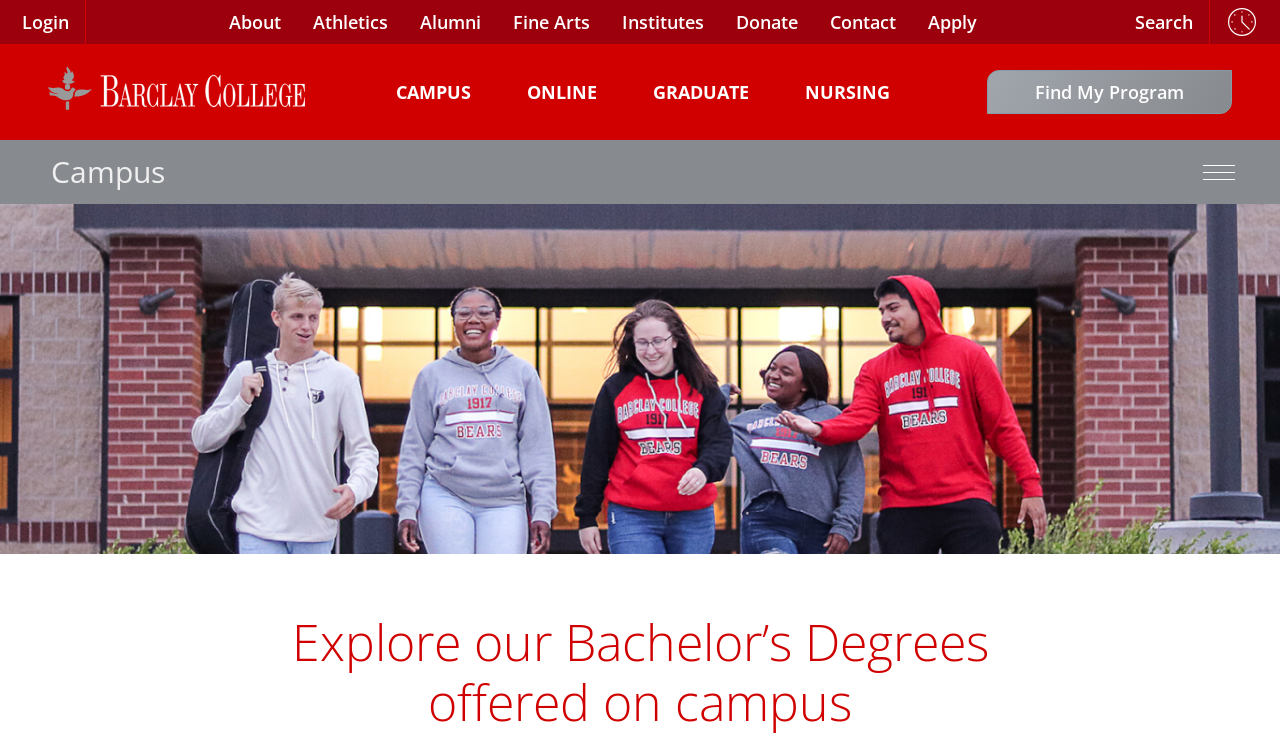Use a single word or phrase to answer this question: 
What is the third option under the 'CAMPUS' category?

Fine Arts